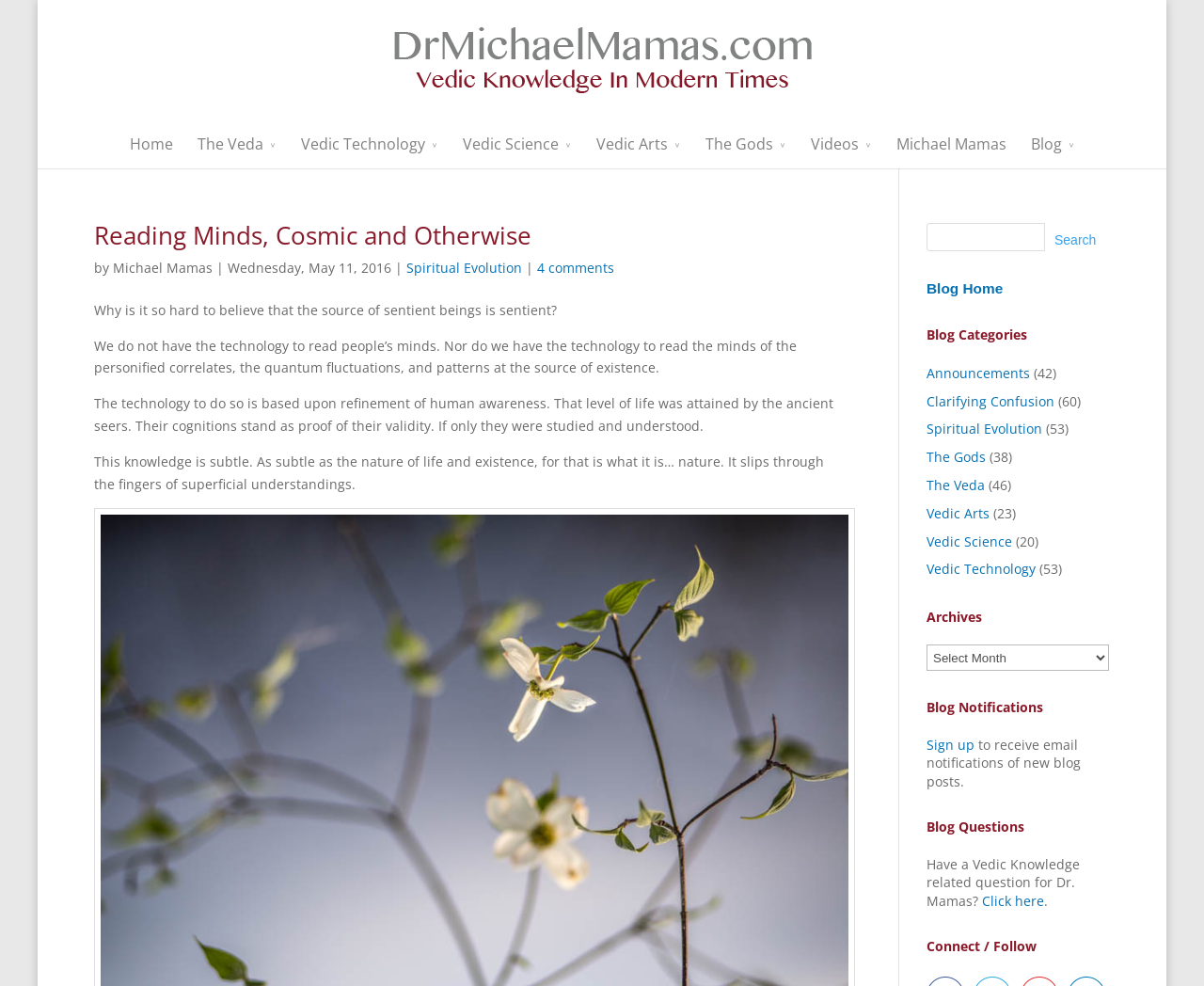Indicate the bounding box coordinates of the element that needs to be clicked to satisfy the following instruction: "Go to the 'Fotografie' section". The coordinates should be four float numbers between 0 and 1, i.e., [left, top, right, bottom].

None